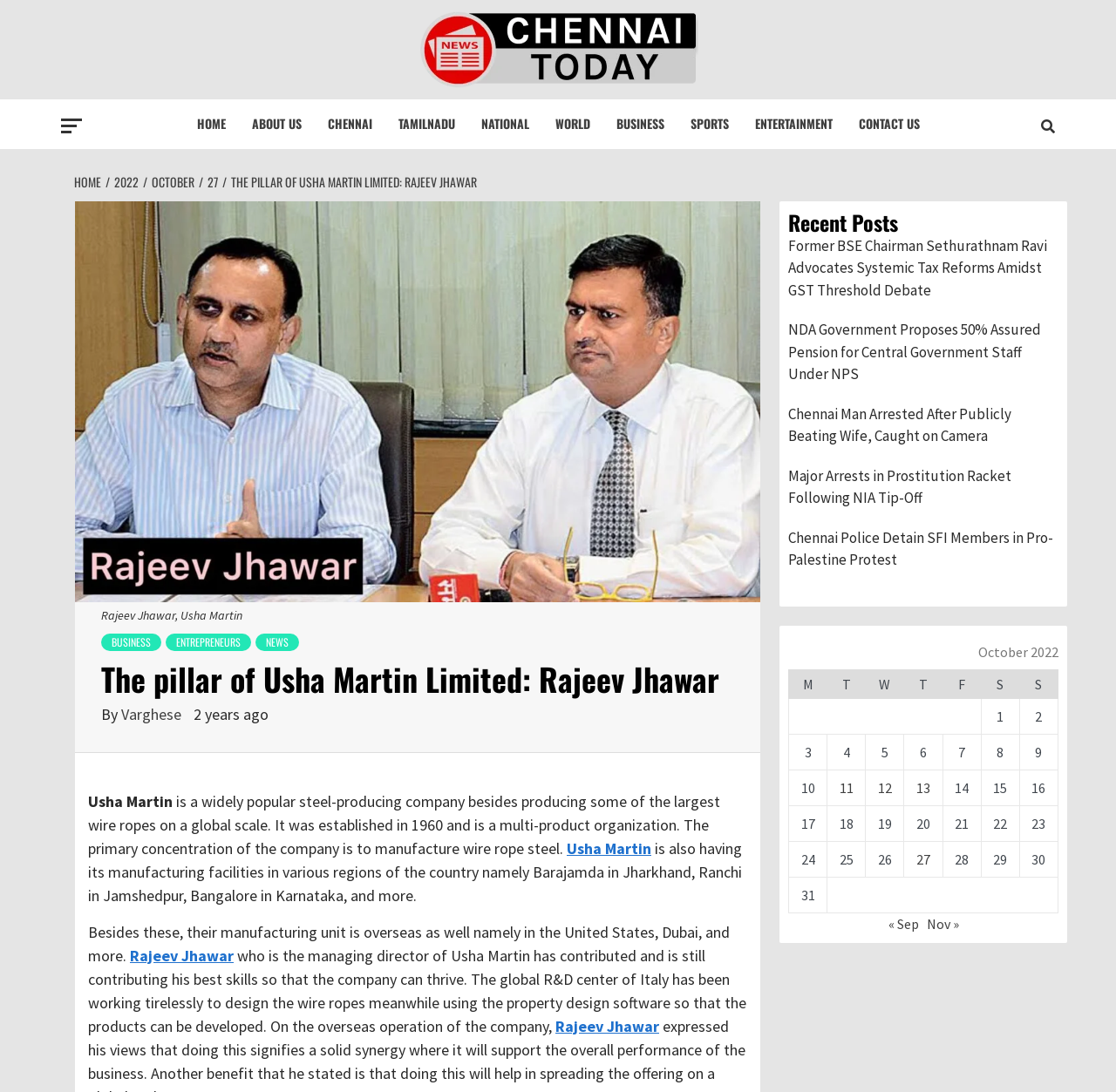Identify the bounding box for the UI element specified in this description: "0". The coordinates must be four float numbers between 0 and 1, formatted as [left, top, right, bottom].

None